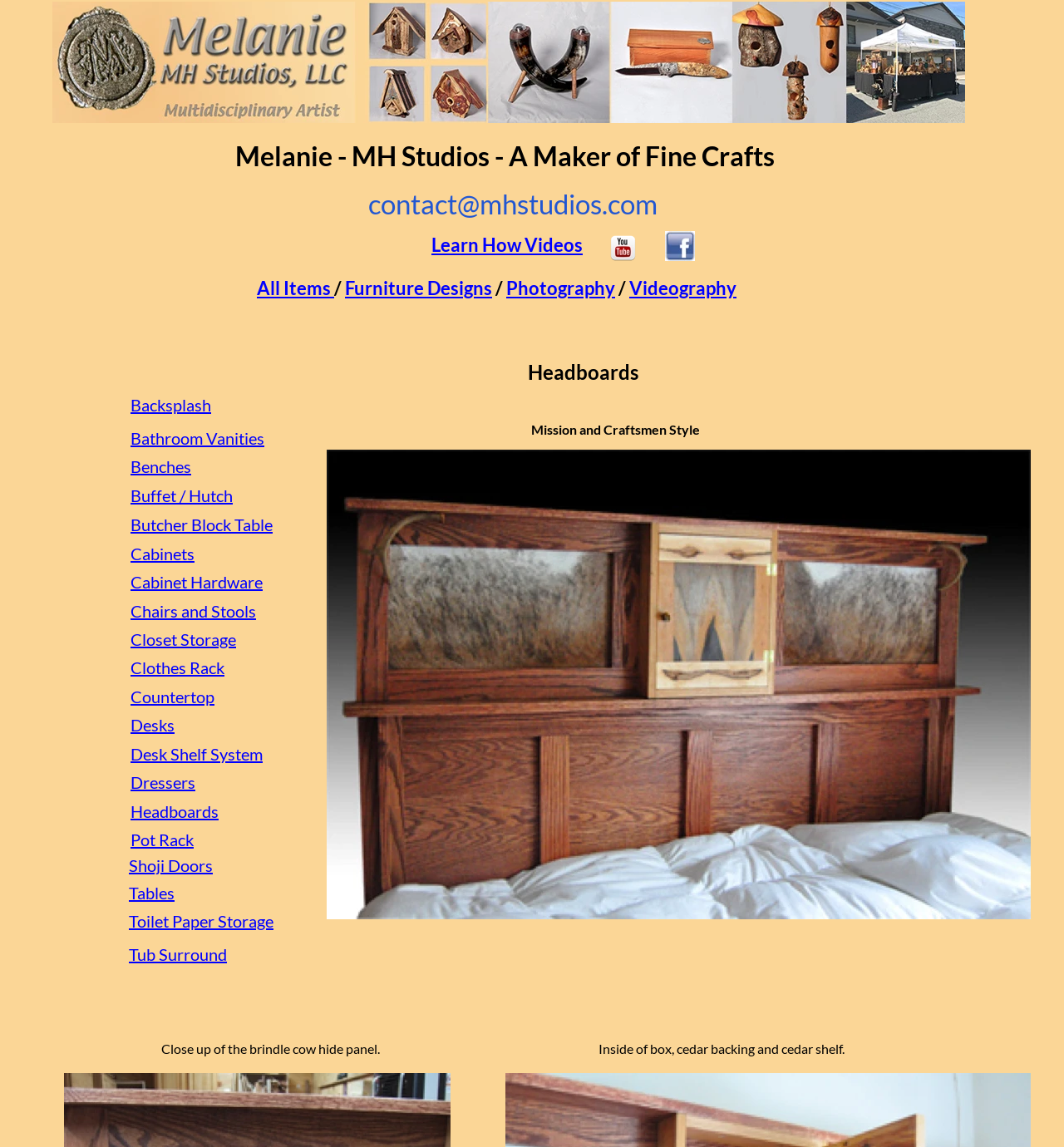What type of designs are featured on this webpage?
Please ensure your answer is as detailed and informative as possible.

The type of designs featured on this webpage can be inferred from the link element with the text 'Furniture Designs' at coordinates [0.324, 0.241, 0.463, 0.261]. This link is part of a navigation menu, suggesting that furniture designs are a primary focus of the webpage.